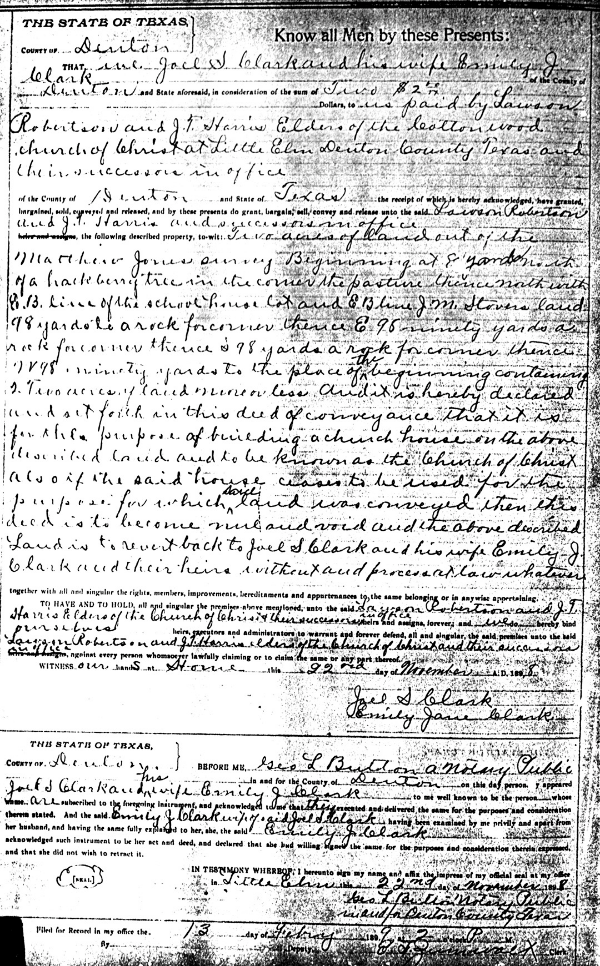How many witnesses signed the document?
Please provide a comprehensive and detailed answer to the question.

The document is signed by witnesses, including Joe S. Blask and Emily Jane Blask, which adds authenticity and legitimacy to the transaction, indicating that there are at least two witnesses who signed the document.